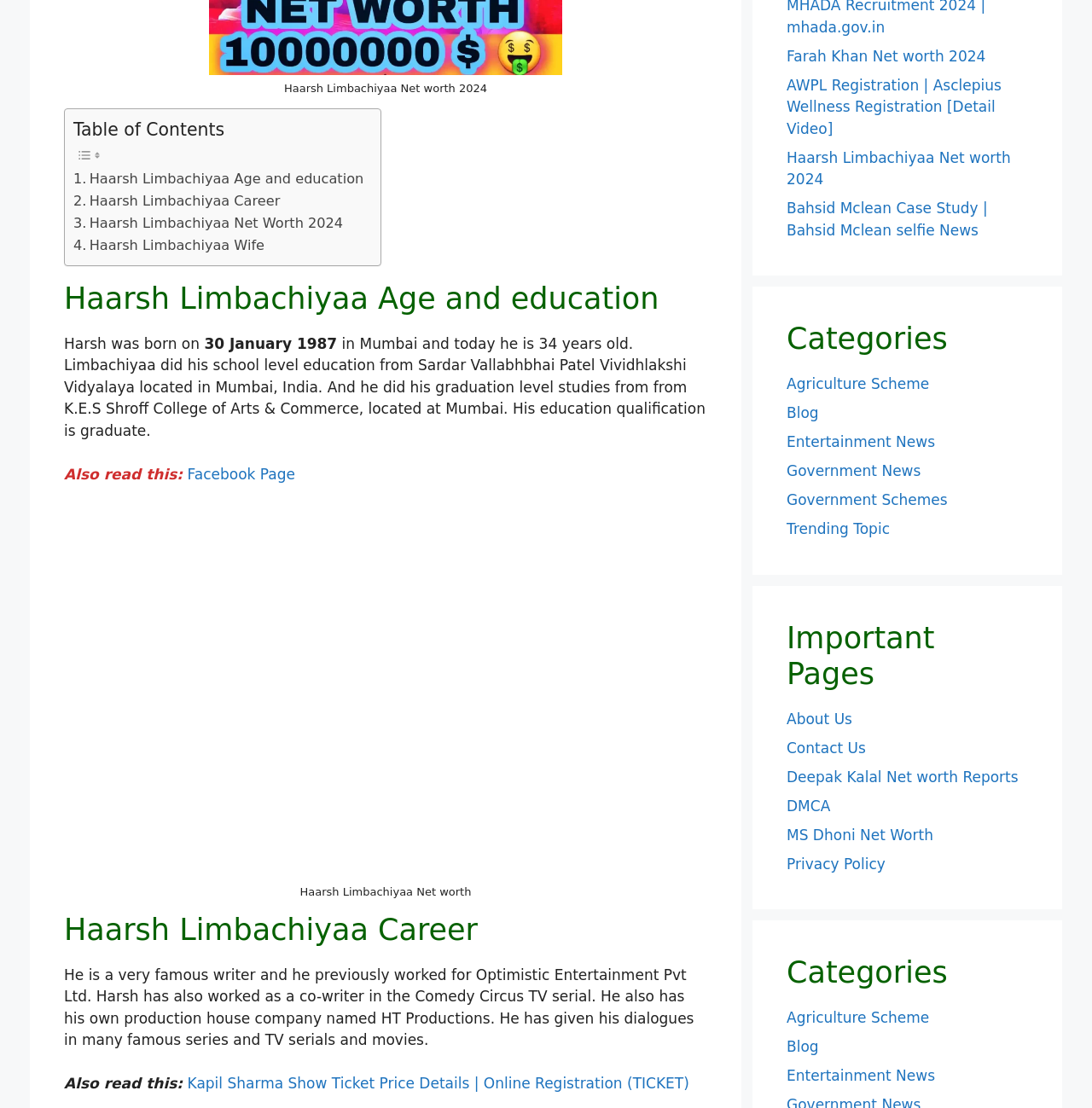How many links are there in the 'Categories' section?
Utilize the information in the image to give a detailed answer to the question.

The webpage has a 'Categories' section with links to 'Agriculture Scheme', 'Blog', 'Entertainment News', 'Government News', 'Government Schemes', and 'Trending Topic', which makes a total of 6 links.